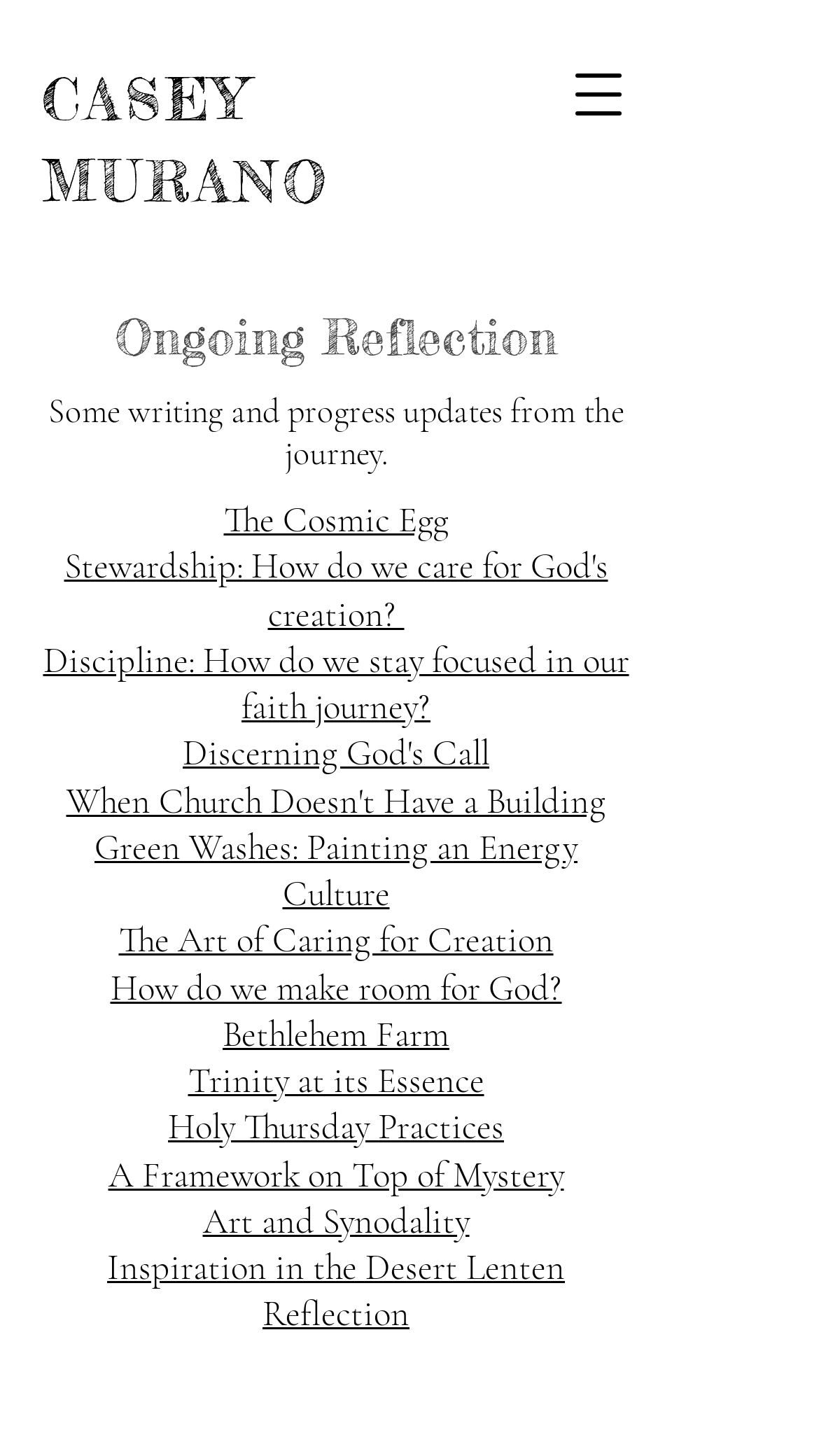Locate the bounding box coordinates of the clickable region to complete the following instruction: "Read the article 'The Cosmic Egg'."

[0.273, 0.339, 0.547, 0.372]